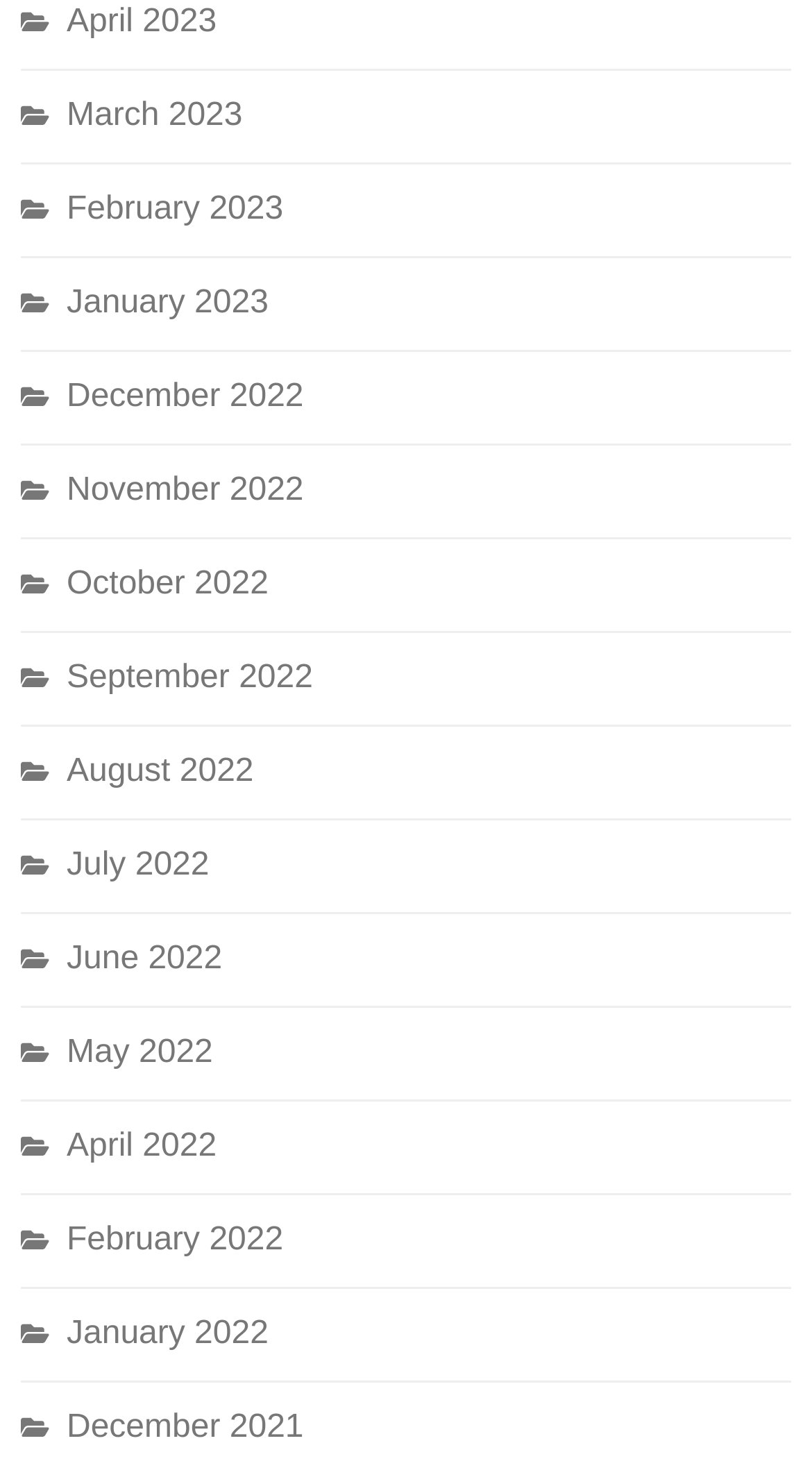Determine the bounding box of the UI component based on this description: "December 2022". The bounding box coordinates should be four float values between 0 and 1, i.e., [left, top, right, bottom].

[0.082, 0.258, 0.374, 0.282]